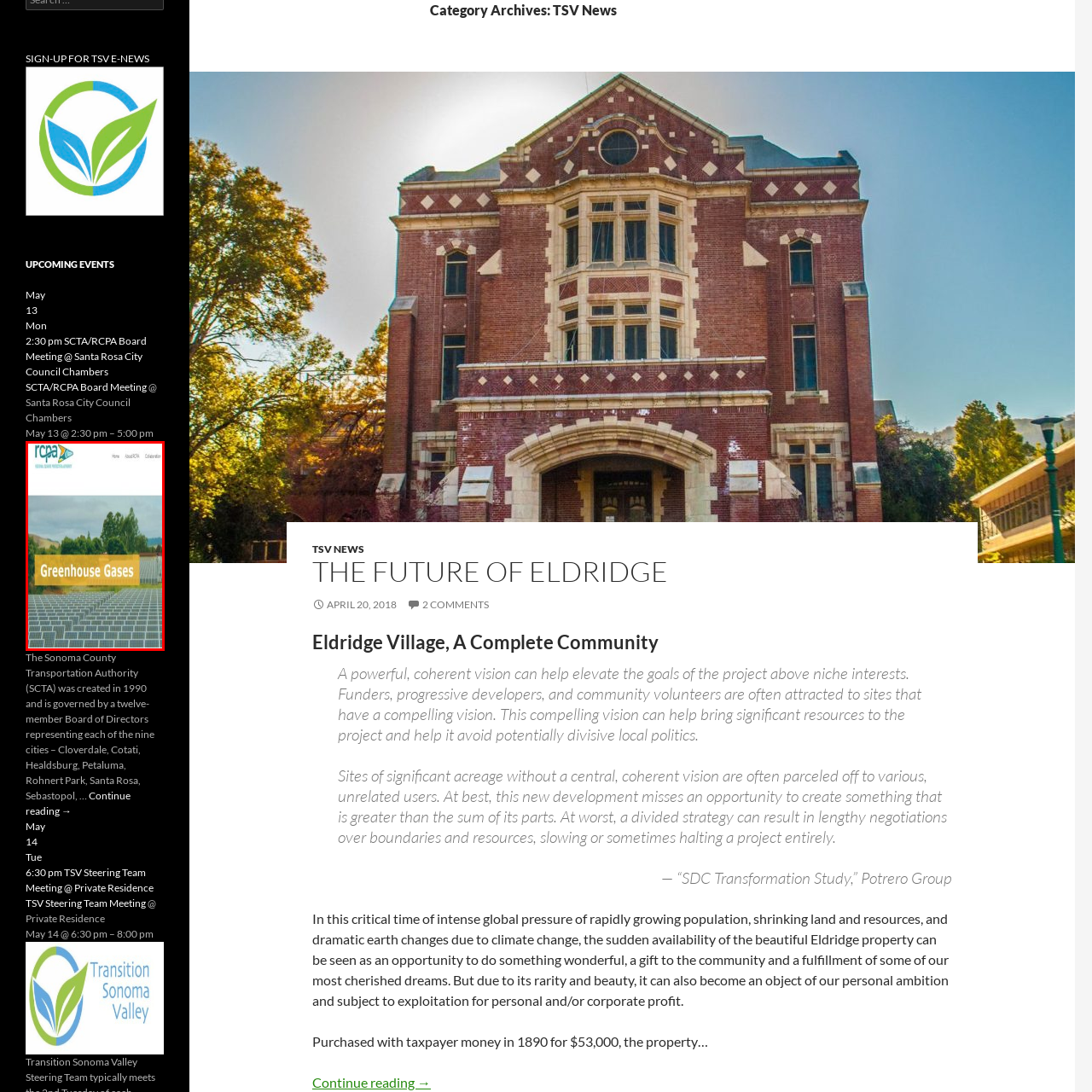What is the connection between solar energy and the overlaid text?
Focus on the section of the image encased in the red bounding box and provide a detailed answer based on the visual details you find.

The overlaid text 'Greenhouse Gases' is prominently displayed in the foreground, emphasizing the connection between solar energy and environmental sustainability, highlighting the importance of renewable energy in reducing greenhouse gas emissions.